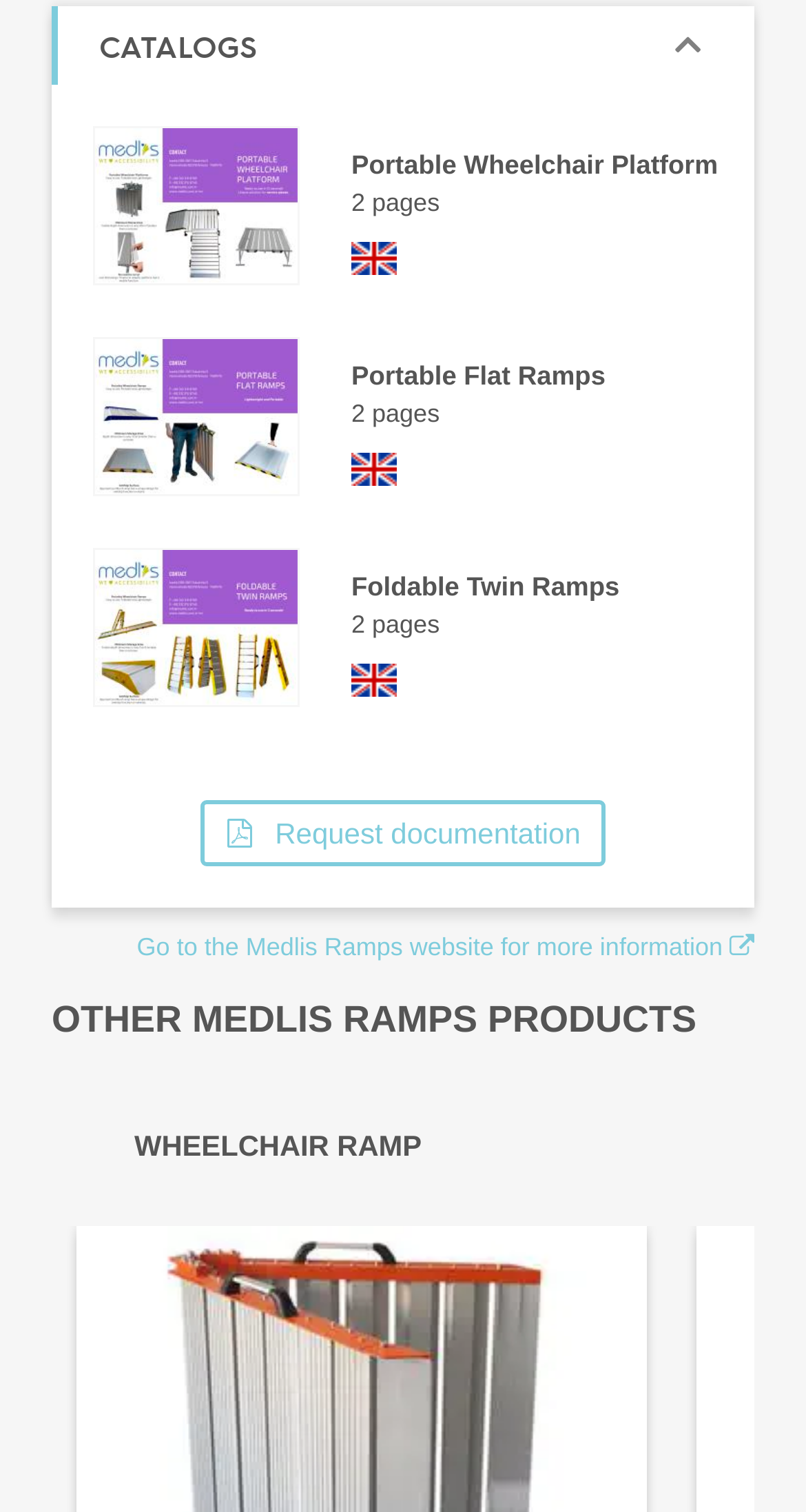Identify the bounding box coordinates for the UI element described as: "Portable Wheelchair Platform". The coordinates should be provided as four floats between 0 and 1: [left, top, right, bottom].

[0.436, 0.097, 0.897, 0.122]